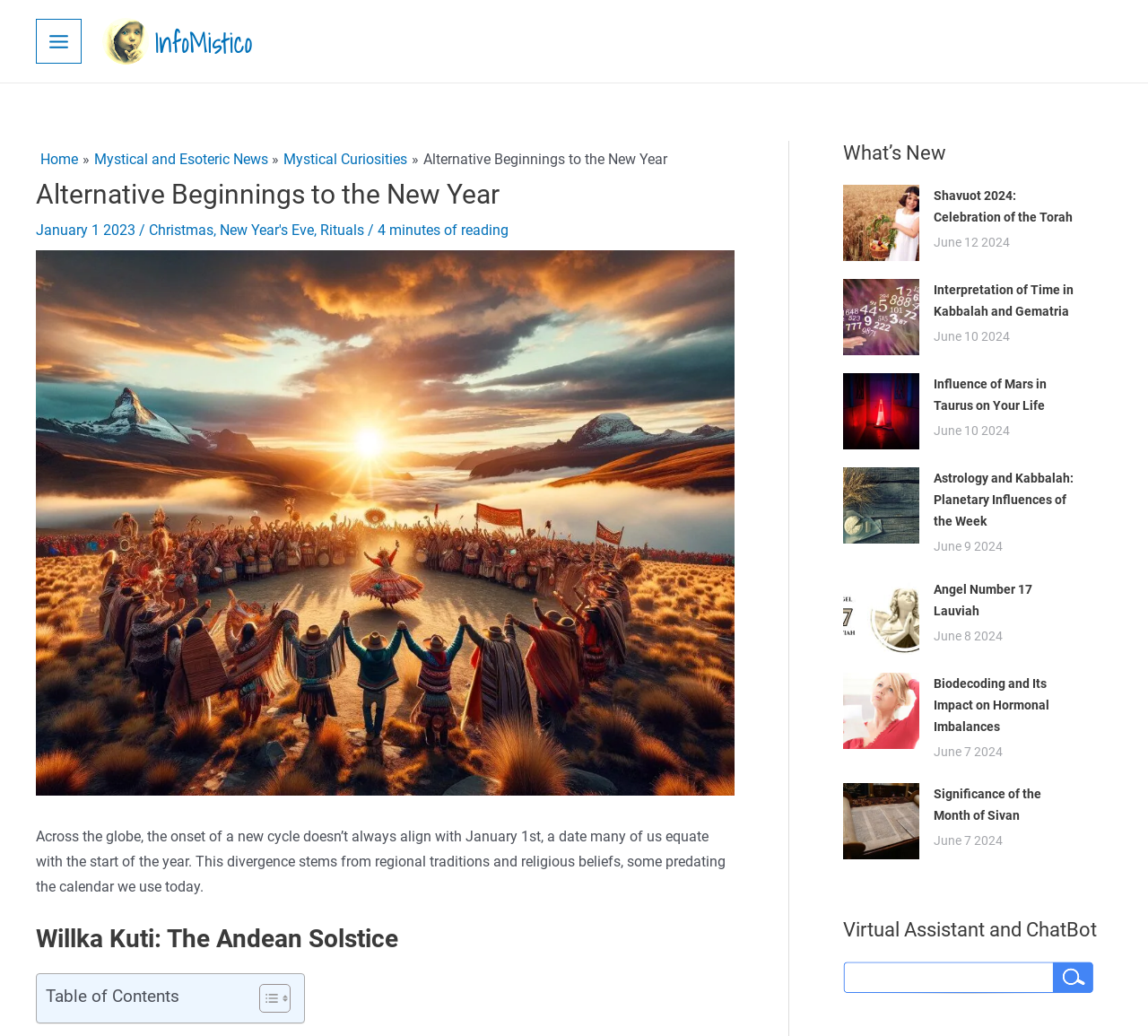Please locate the bounding box coordinates of the element that should be clicked to complete the given instruction: "Read the article 'Alternative Beginnings to the New Year'".

[0.031, 0.173, 0.64, 0.204]